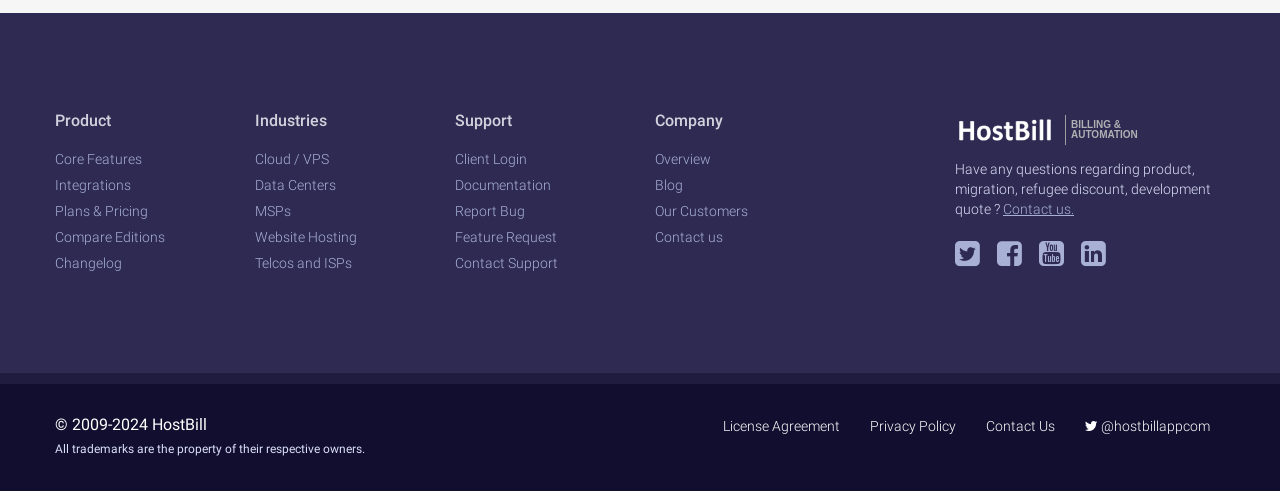Find and specify the bounding box coordinates that correspond to the clickable region for the instruction: "Contact Support".

[0.355, 0.519, 0.436, 0.551]